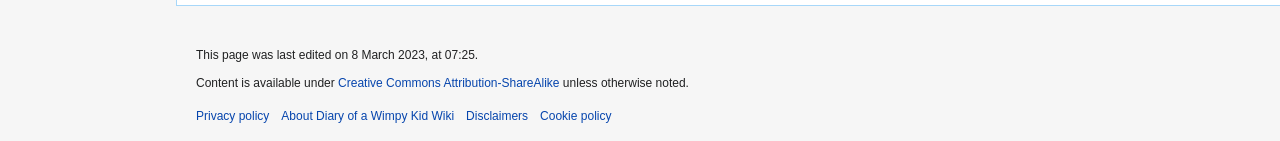Can you pinpoint the bounding box coordinates for the clickable element required for this instruction: "Read about Privacy policy"? The coordinates should be four float numbers between 0 and 1, i.e., [left, top, right, bottom].

[0.153, 0.774, 0.21, 0.874]